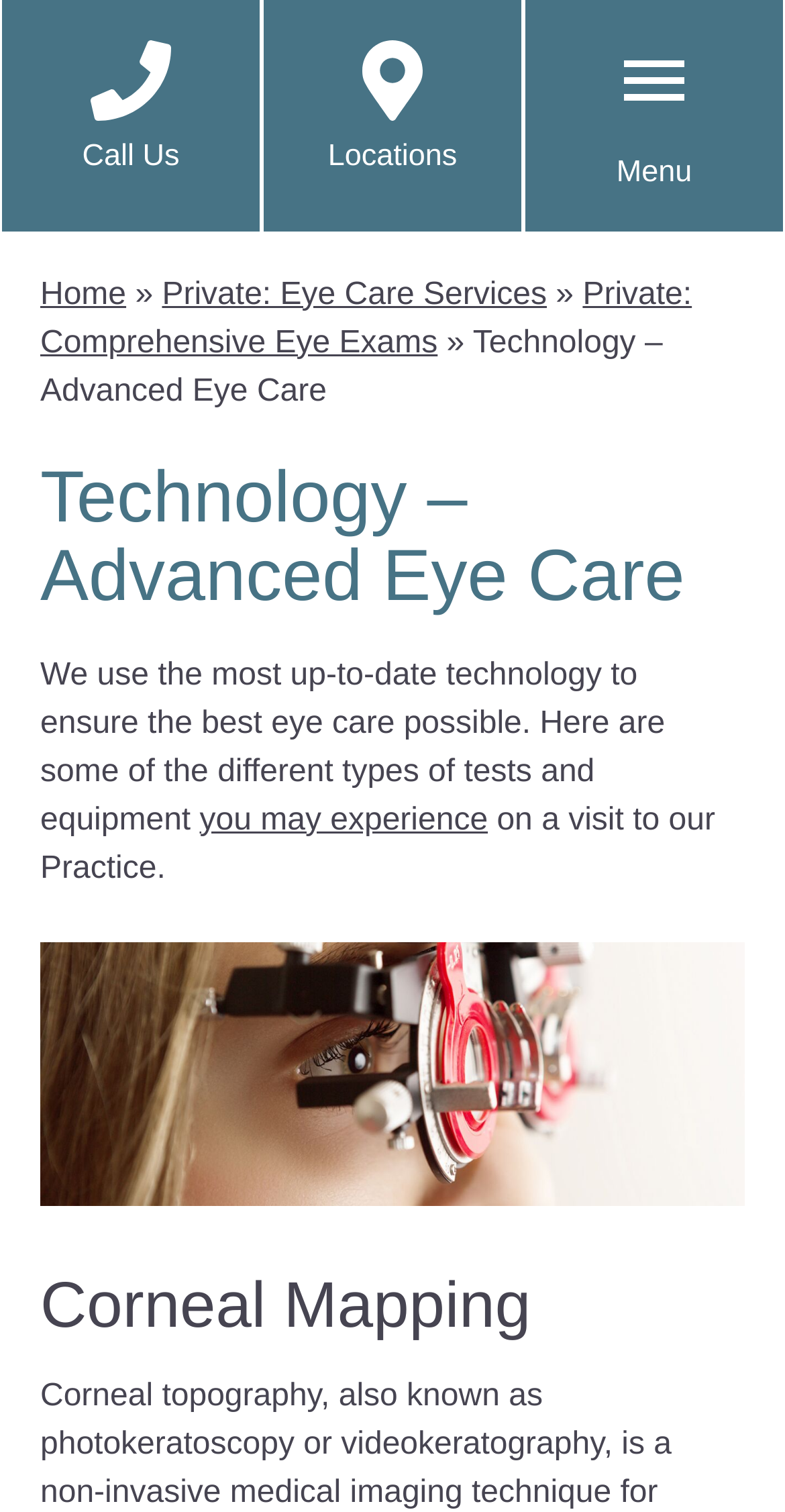Please respond to the question with a concise word or phrase:
How many links are there in the menu?

4